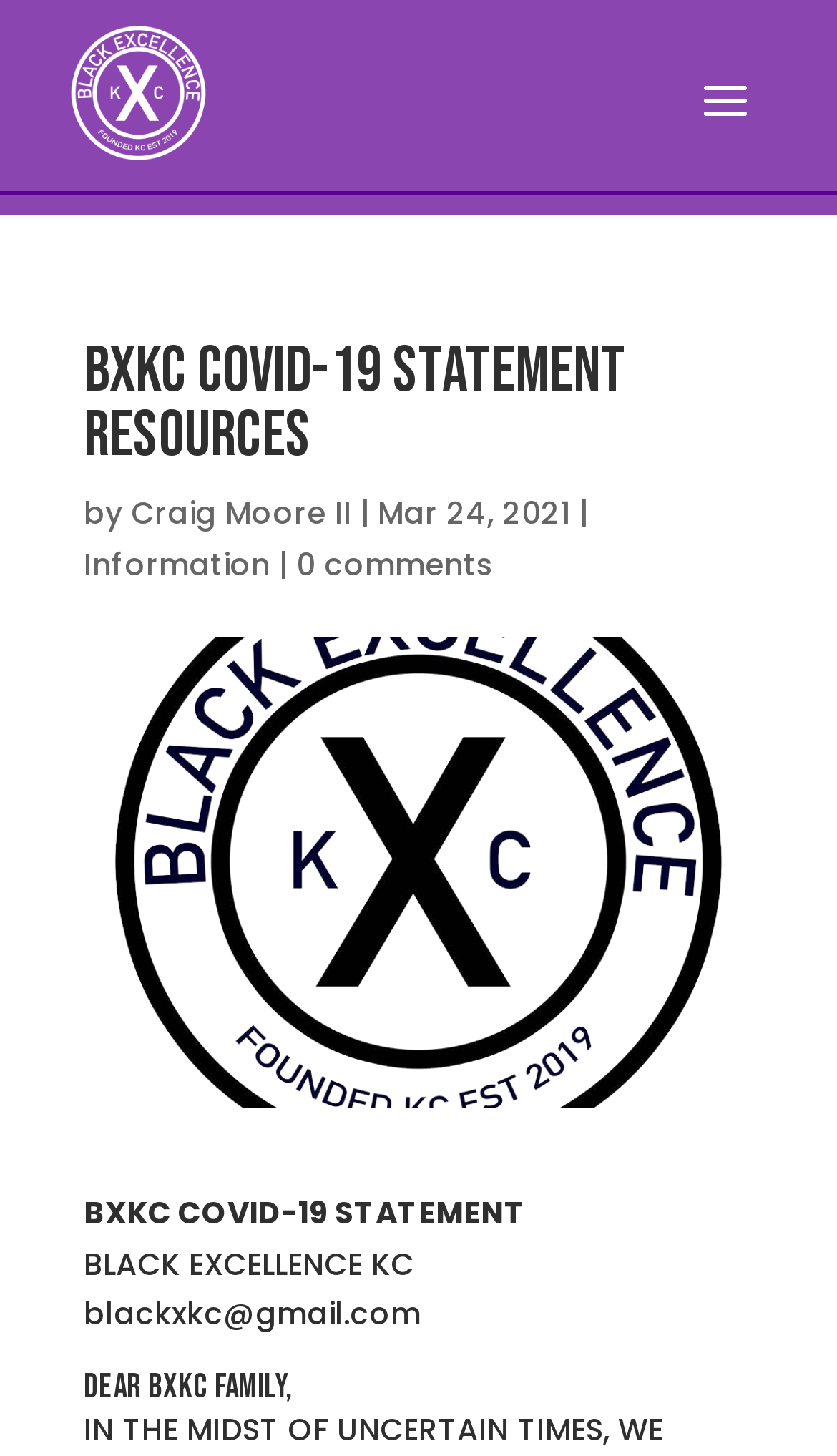Extract the primary heading text from the webpage.

BXKC COVID-19 STATEMENT RESOURCES